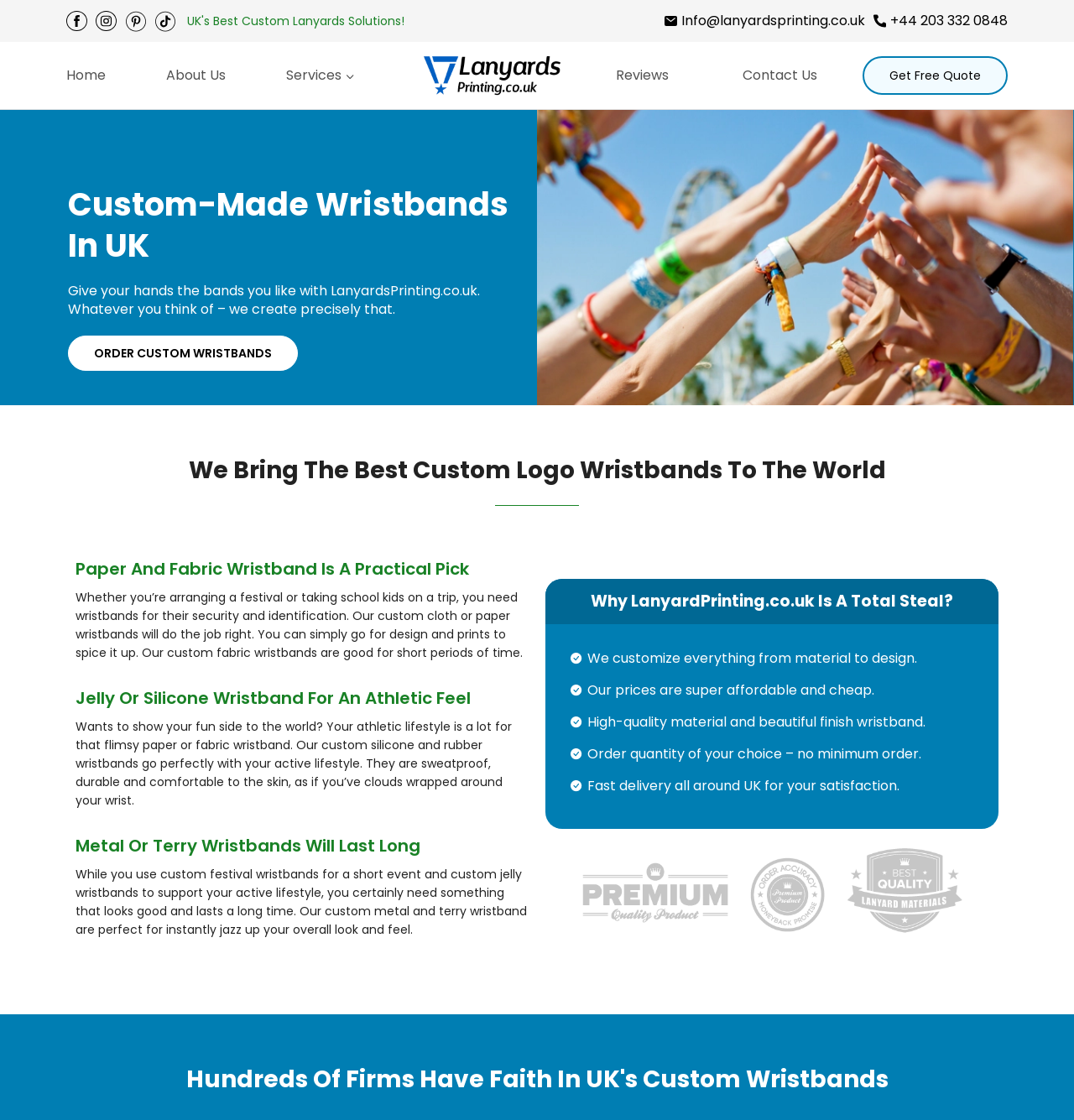Write a detailed summary of the webpage, including text, images, and layout.

This webpage is about Lanyards Printing, a leading supplier of custom wristbands in the UK. At the top left corner, there are four social media links, including Facebook, Instagram, and LinkedIn, each accompanied by an image. Next to these links, there is a navigation menu with links to "Home", "About Us", and "Services". 

On the right side of the top section, there is a logo of Lanyards Printing, accompanied by an image. Below the logo, there is a secondary navigation menu with links to "Reviews" and "Contact Us". 

The main content of the webpage is divided into several sections. The first section has a heading "Custom-Made Wristbands In UK" and a brief introduction to the company. There is a call-to-action button "ORDER CUSTOM WRISTBANDS" below the introduction. 

The next section has a heading "We Bring The Best Custom Logo Wristbands To The World" and describes the different types of custom wristbands offered, including paper and fabric, jelly or silicone, and metal or terry wristbands. Each type is described in a separate paragraph with a heading. 

Below these descriptions, there is a section with a heading "Why LanyardPrinting.co.uk Is A Total Steal?" which lists the benefits of choosing Lanyards Printing, including customization options, affordable prices, high-quality materials, no minimum order, and fast delivery. 

Finally, there is a section with a heading "Hundreds Of Firms Have Faith In UK's Custom Wristbands" and an image of premium quality lanyards. At the bottom right corner, there is a "Scroll to top" button.